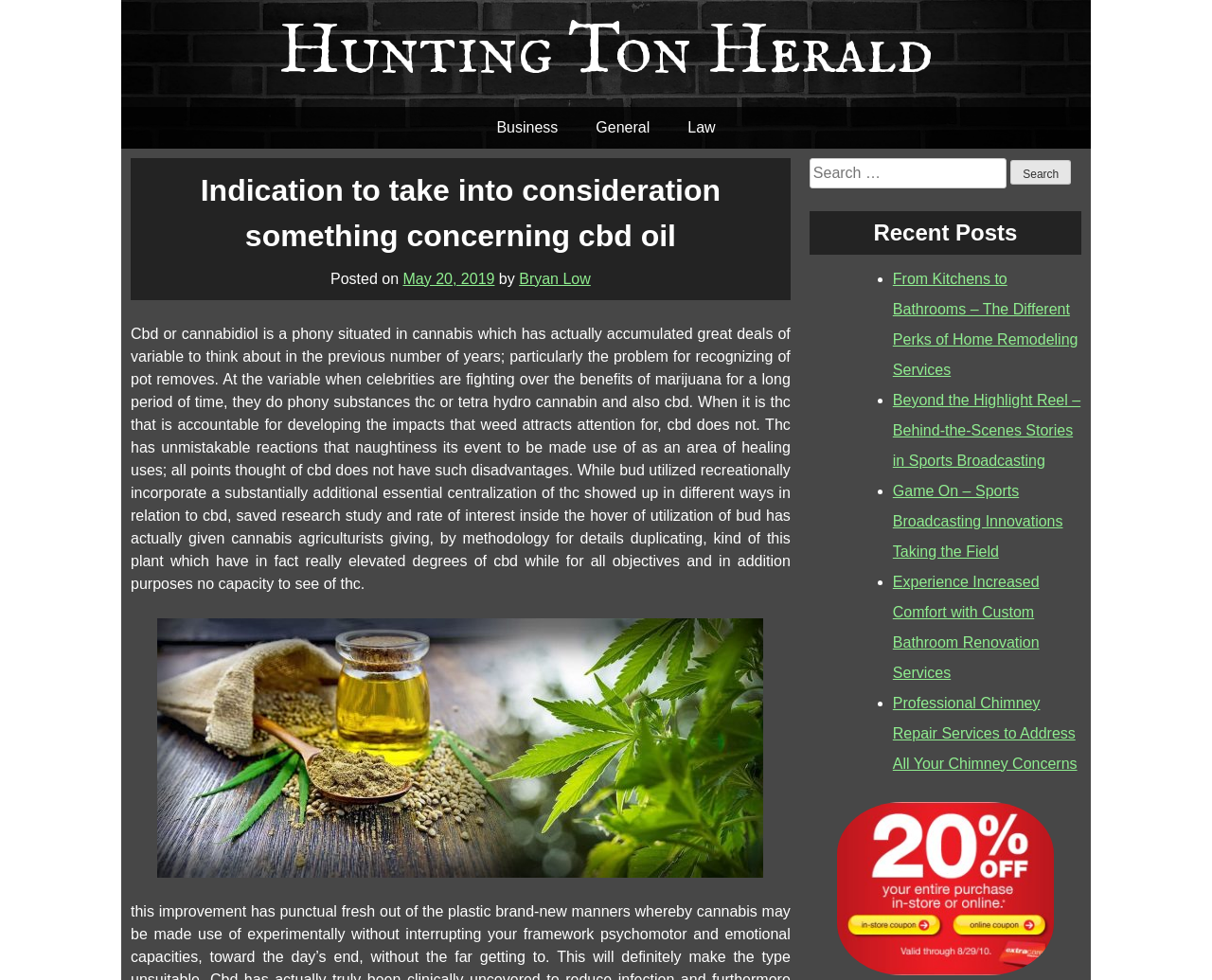Answer the question below in one word or phrase:
What is the purpose of the search bar?

To search the website